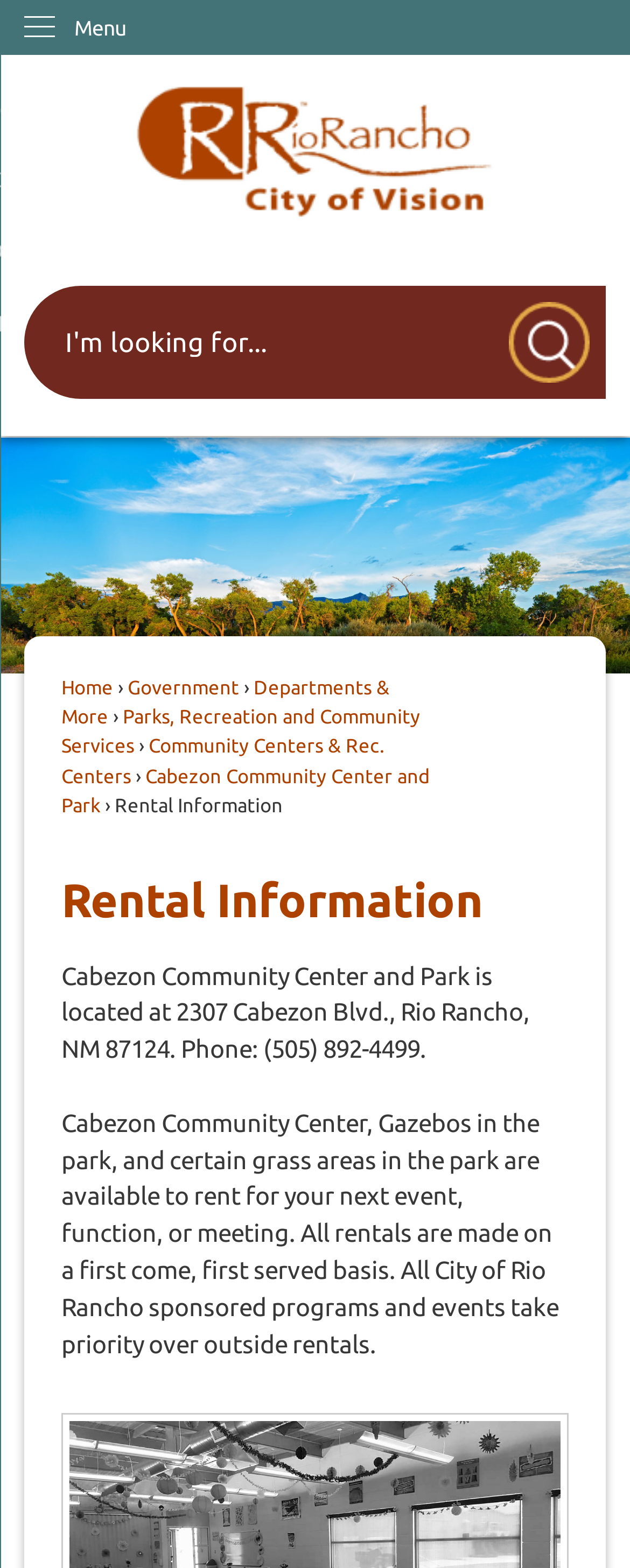Can you provide the bounding box coordinates for the element that should be clicked to implement the instruction: "Search for a keyword"?

[0.039, 0.182, 0.961, 0.254]